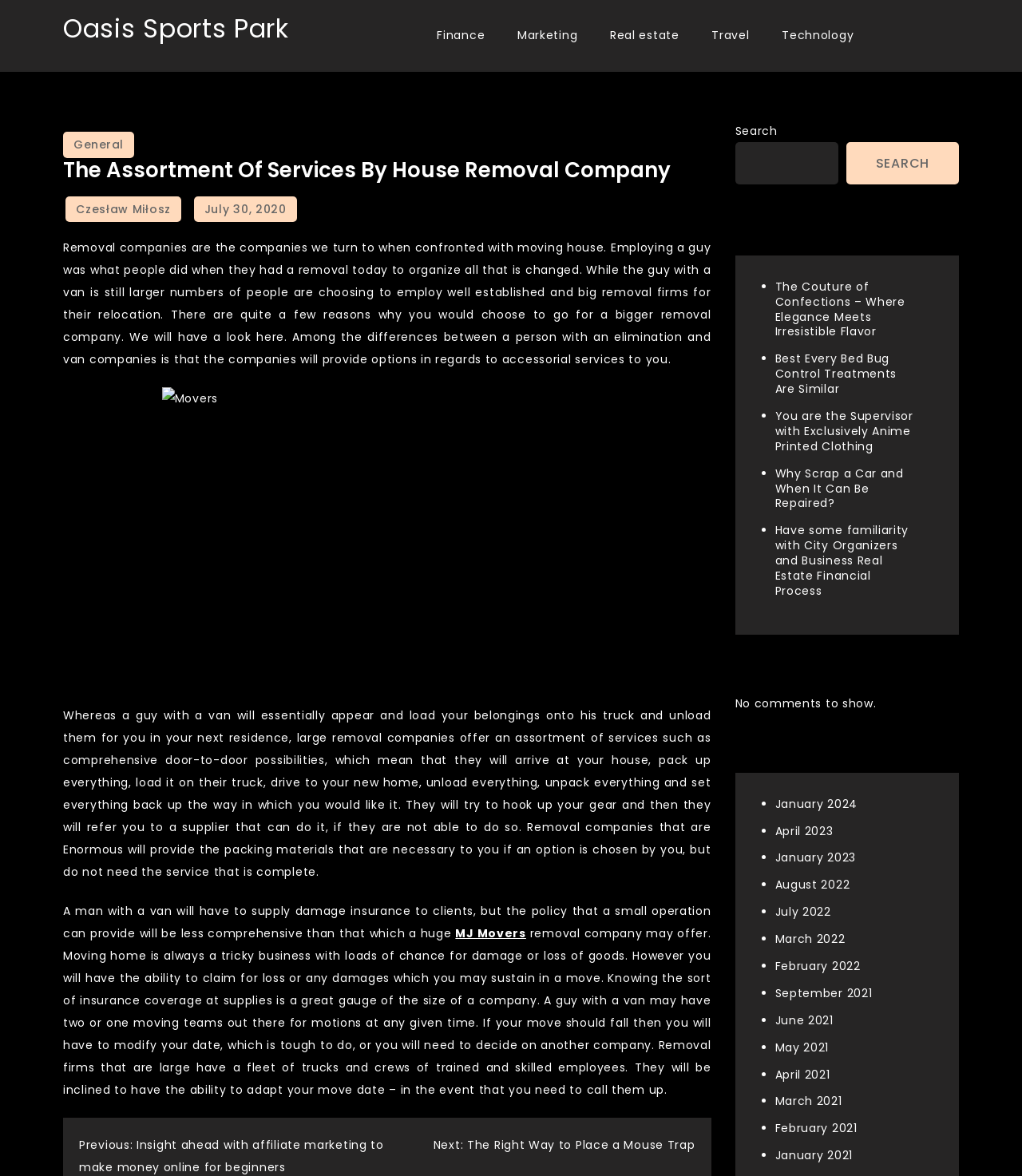Please find the bounding box for the following UI element description. Provide the coordinates in (top-left x, top-left y, bottom-right x, bottom-right y) format, with values between 0 and 1: Travel

[0.682, 0.01, 0.747, 0.05]